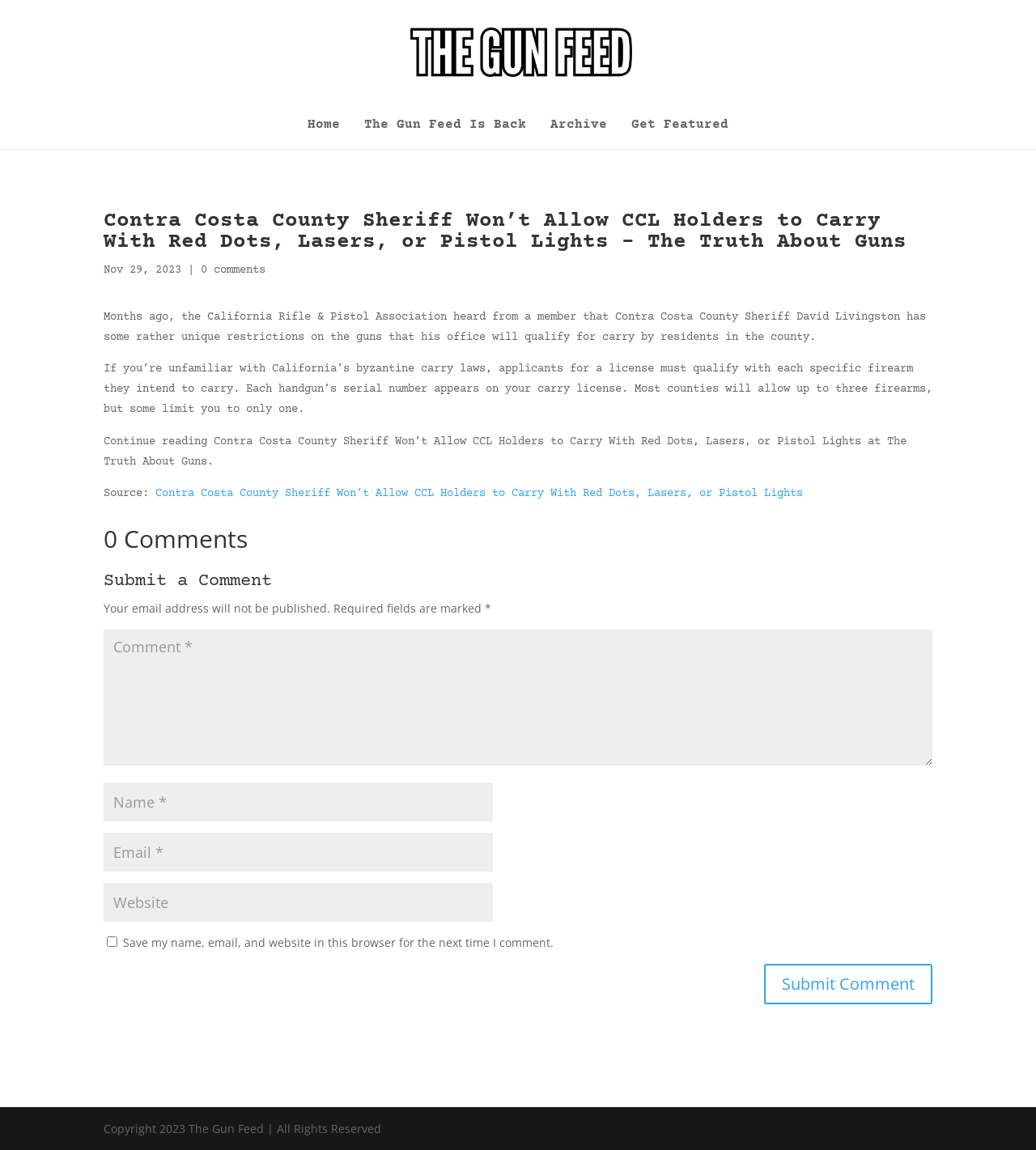Determine the bounding box coordinates of the section I need to click to execute the following instruction: "Click on the link to go to the home page". Provide the coordinates as four float numbers between 0 and 1, i.e., [left, top, right, bottom].

[0.297, 0.103, 0.328, 0.129]